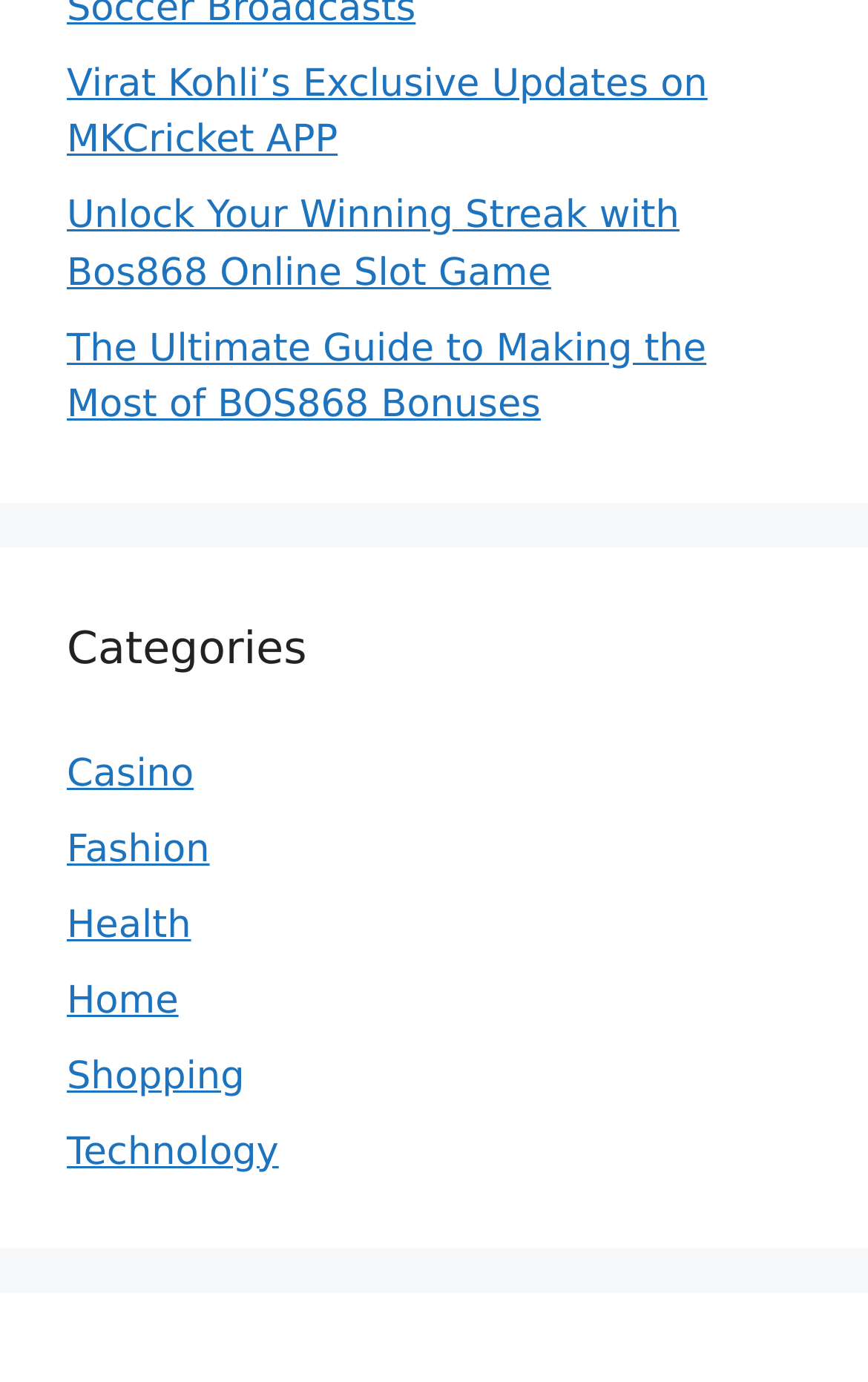Using a single word or phrase, answer the following question: 
What is the layout of the categories section?

Vertical list